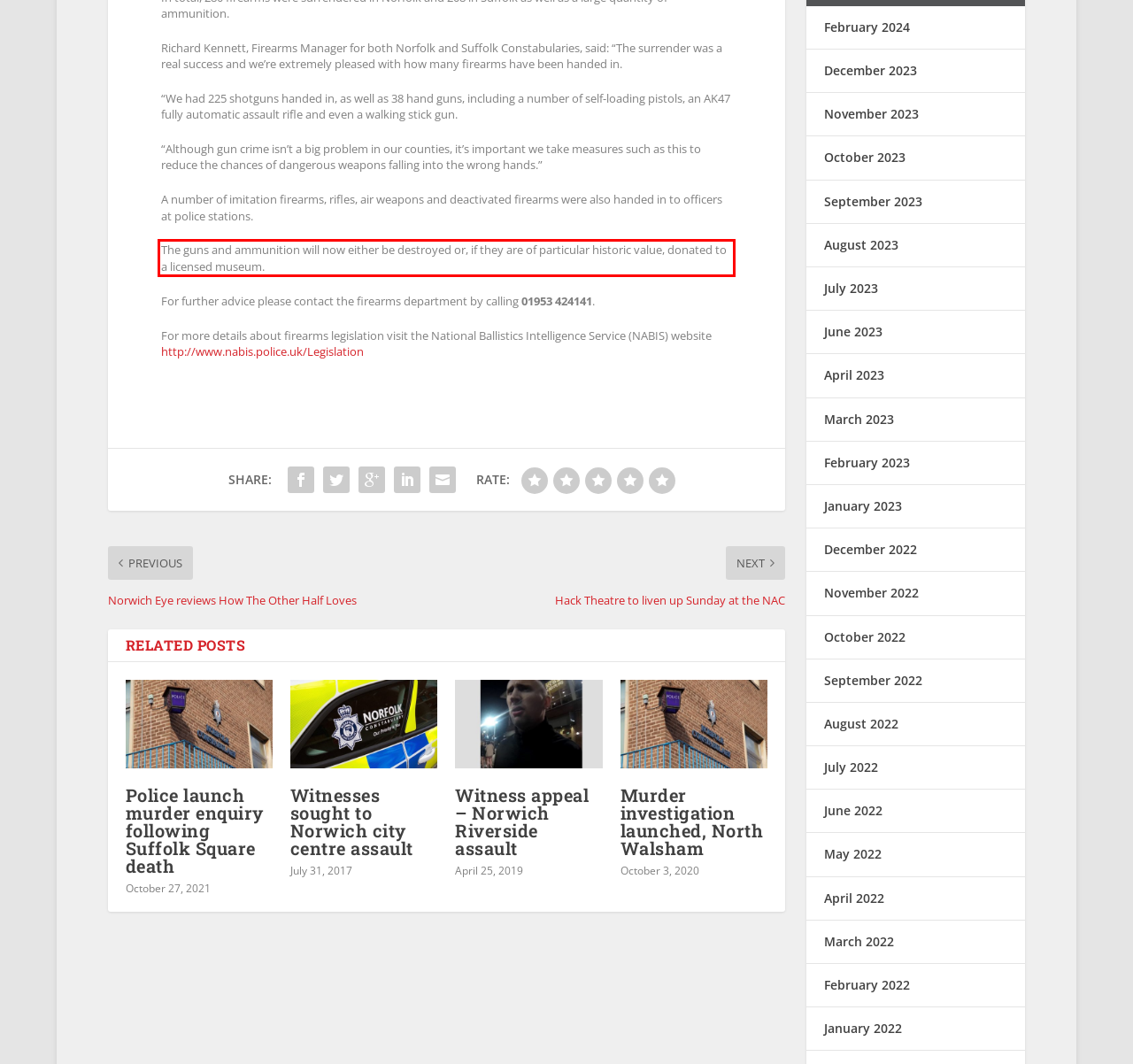You have a webpage screenshot with a red rectangle surrounding a UI element. Extract the text content from within this red bounding box.

The guns and ammunition will now either be destroyed or, if they are of particular historic value, donated to a licensed museum.